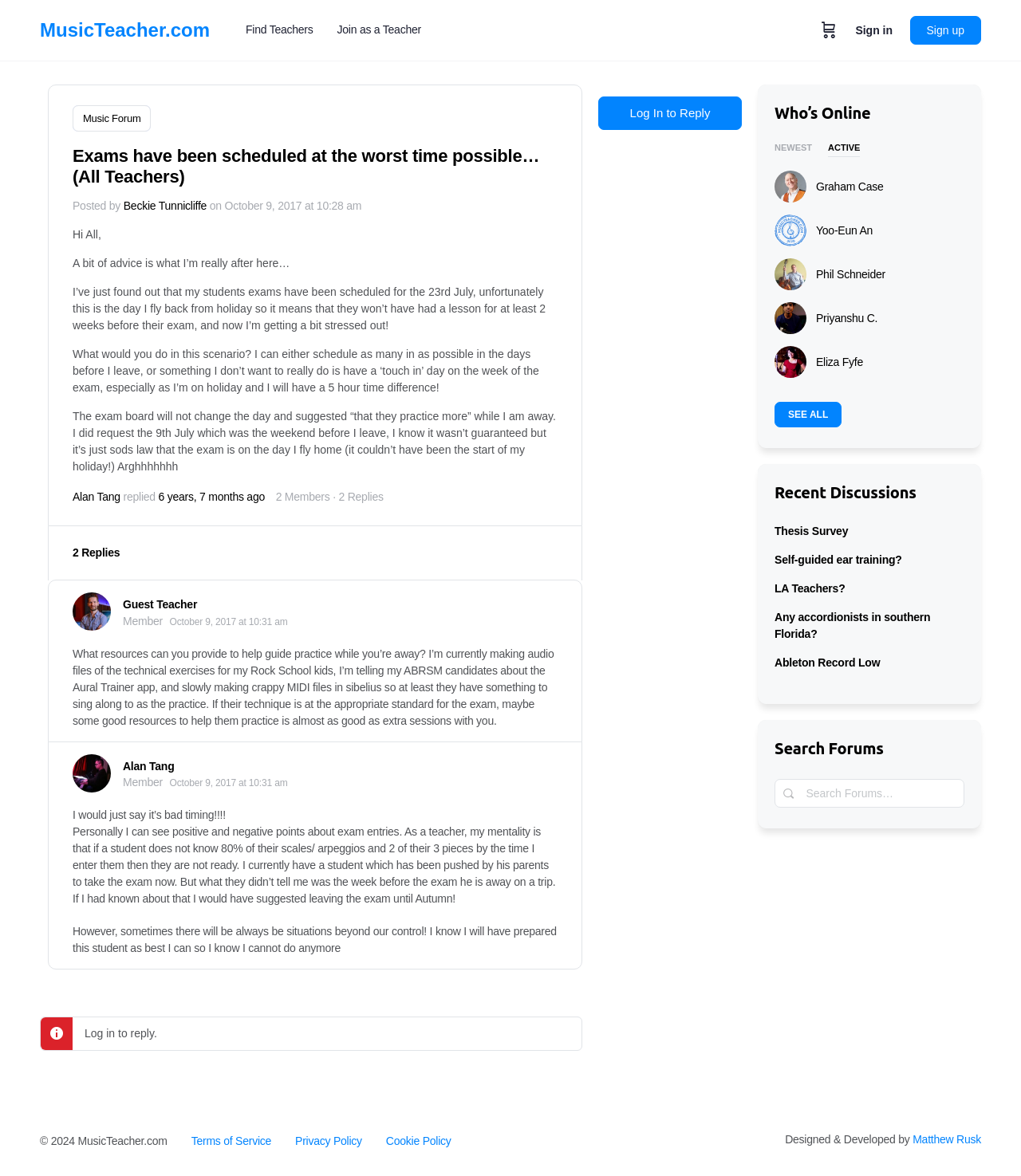How many online users are shown?
Refer to the image and give a detailed answer to the question.

I counted the number of profile photos and corresponding usernames in the 'Who’s Online' section, which are 5.